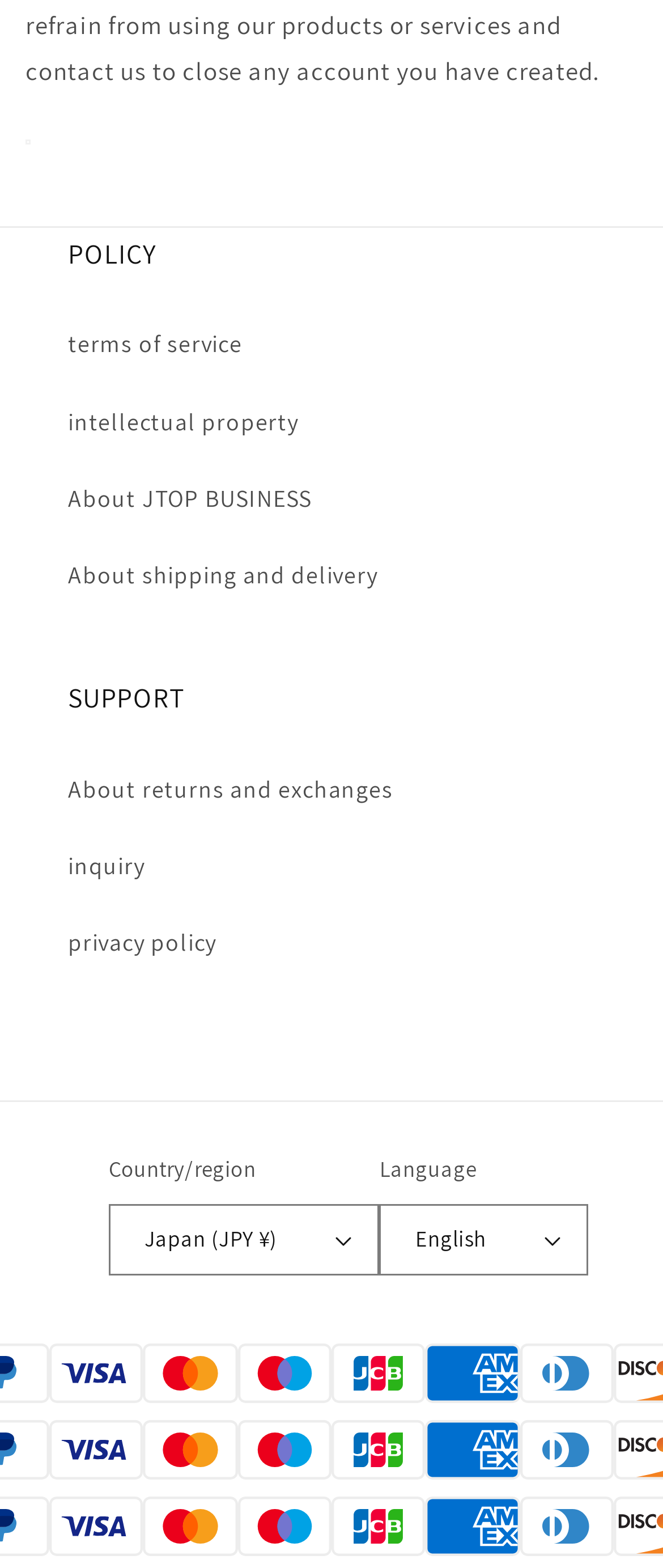Please determine the bounding box coordinates of the element's region to click for the following instruction: "Go to About JTOP BUSINESS".

[0.103, 0.294, 0.897, 0.343]